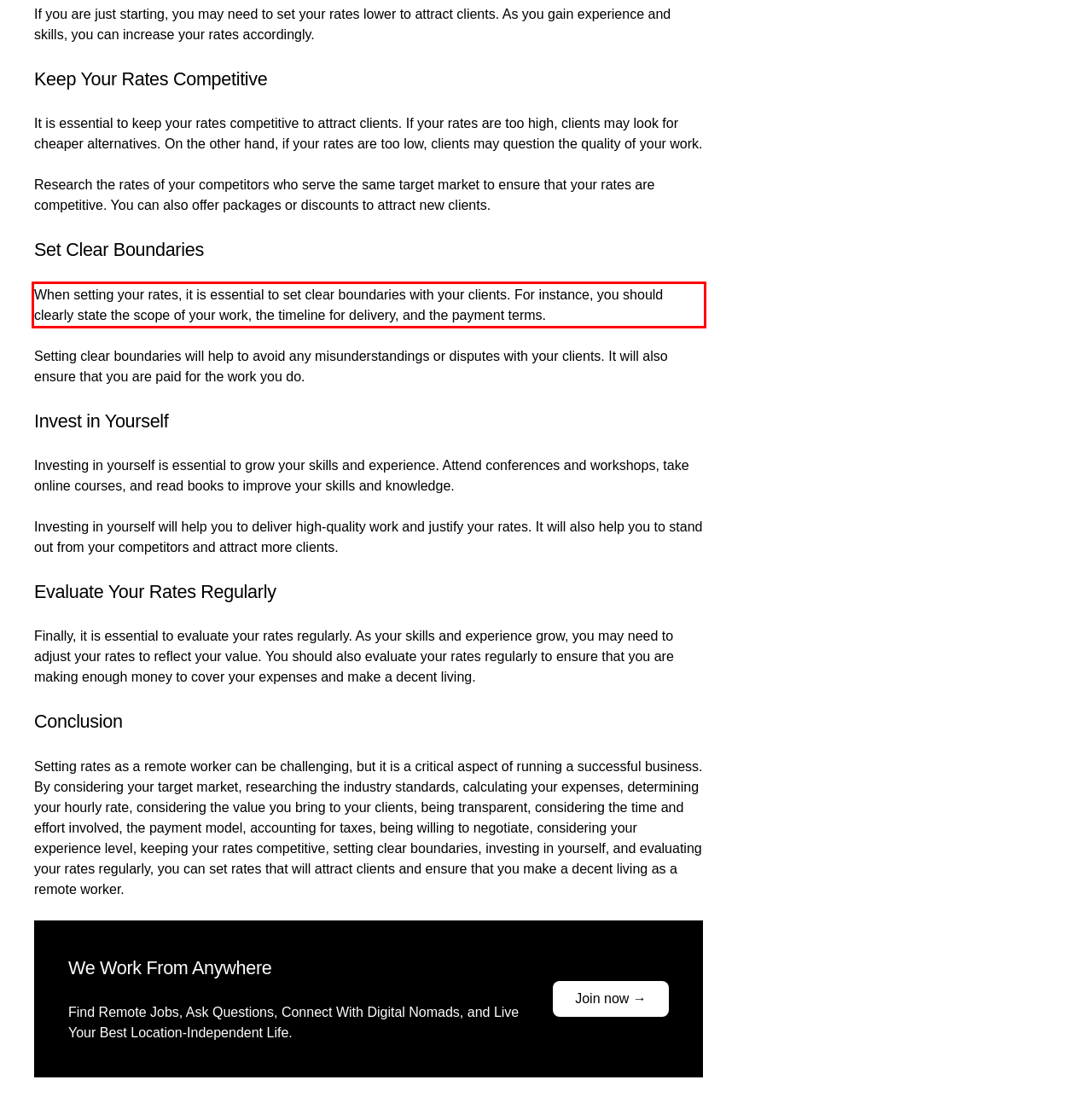Analyze the screenshot of the webpage that features a red bounding box and recognize the text content enclosed within this red bounding box.

When setting your rates, it is essential to set clear boundaries with your clients. For instance, you should clearly state the scope of your work, the timeline for delivery, and the payment terms.